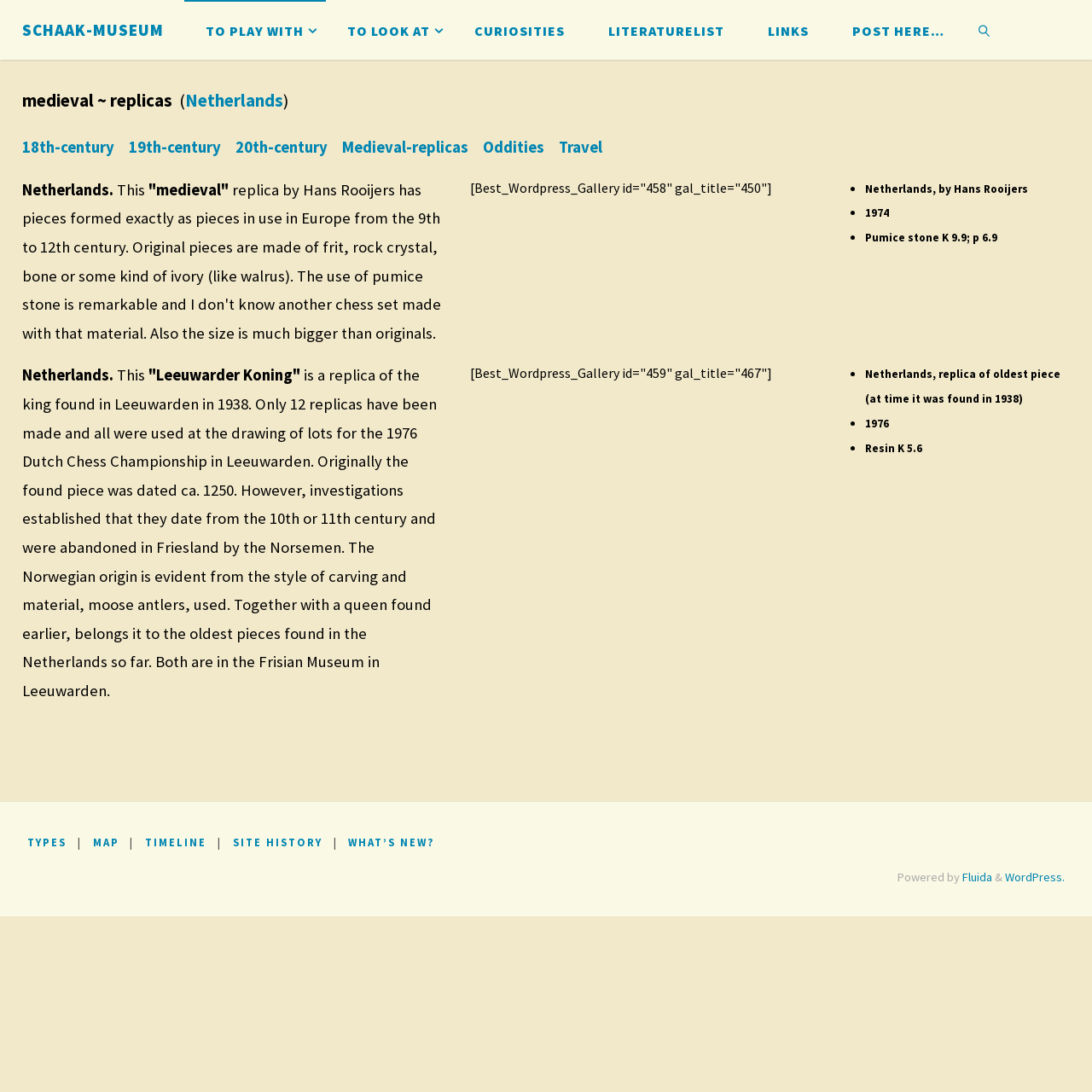Could you indicate the bounding box coordinates of the region to click in order to complete this instruction: "Click on the 'S C H A A K - M U S E U M' link".

[0.02, 0.016, 0.15, 0.039]